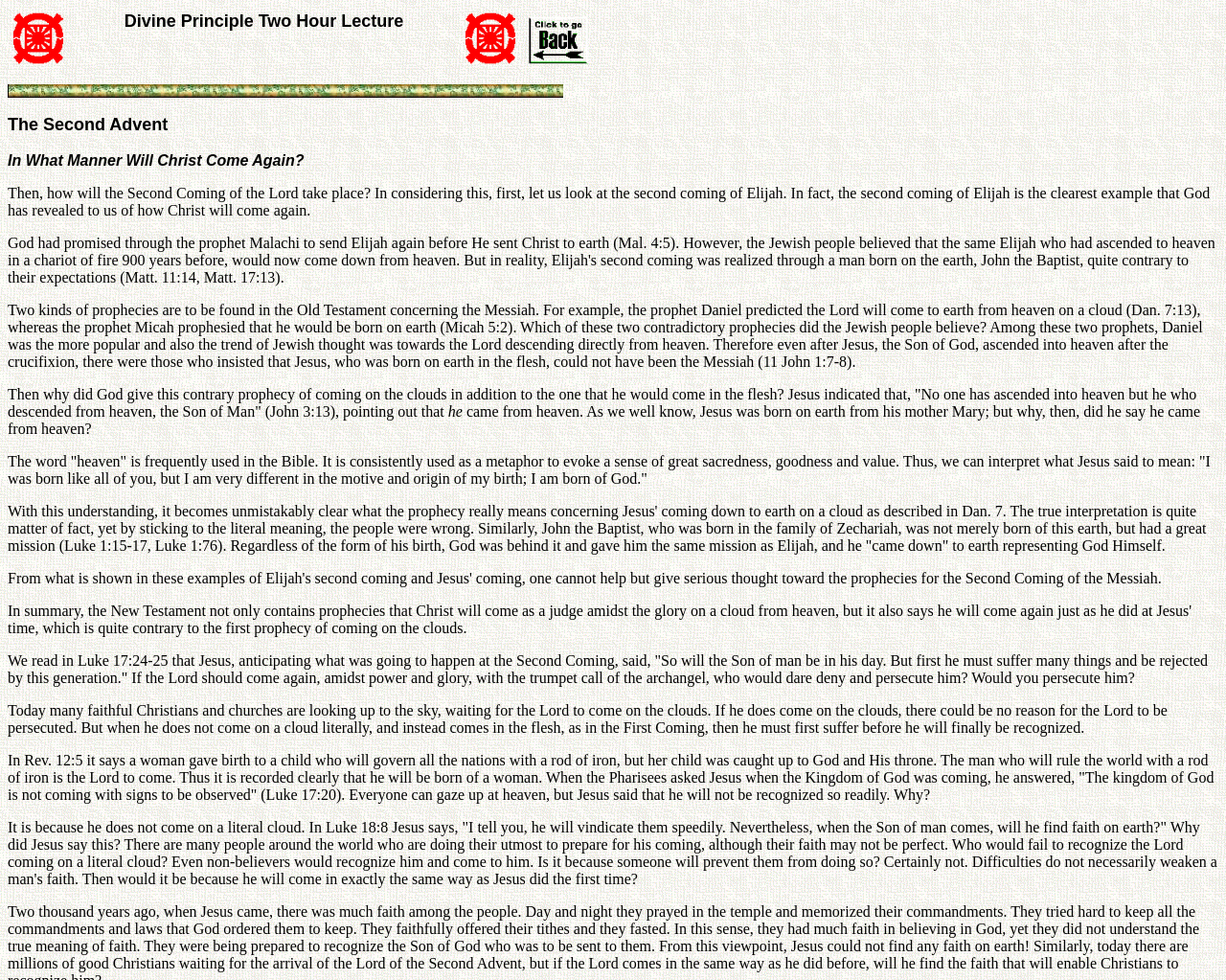Give a short answer to this question using one word or a phrase:
What is the topic of the lecture?

The Second Advent